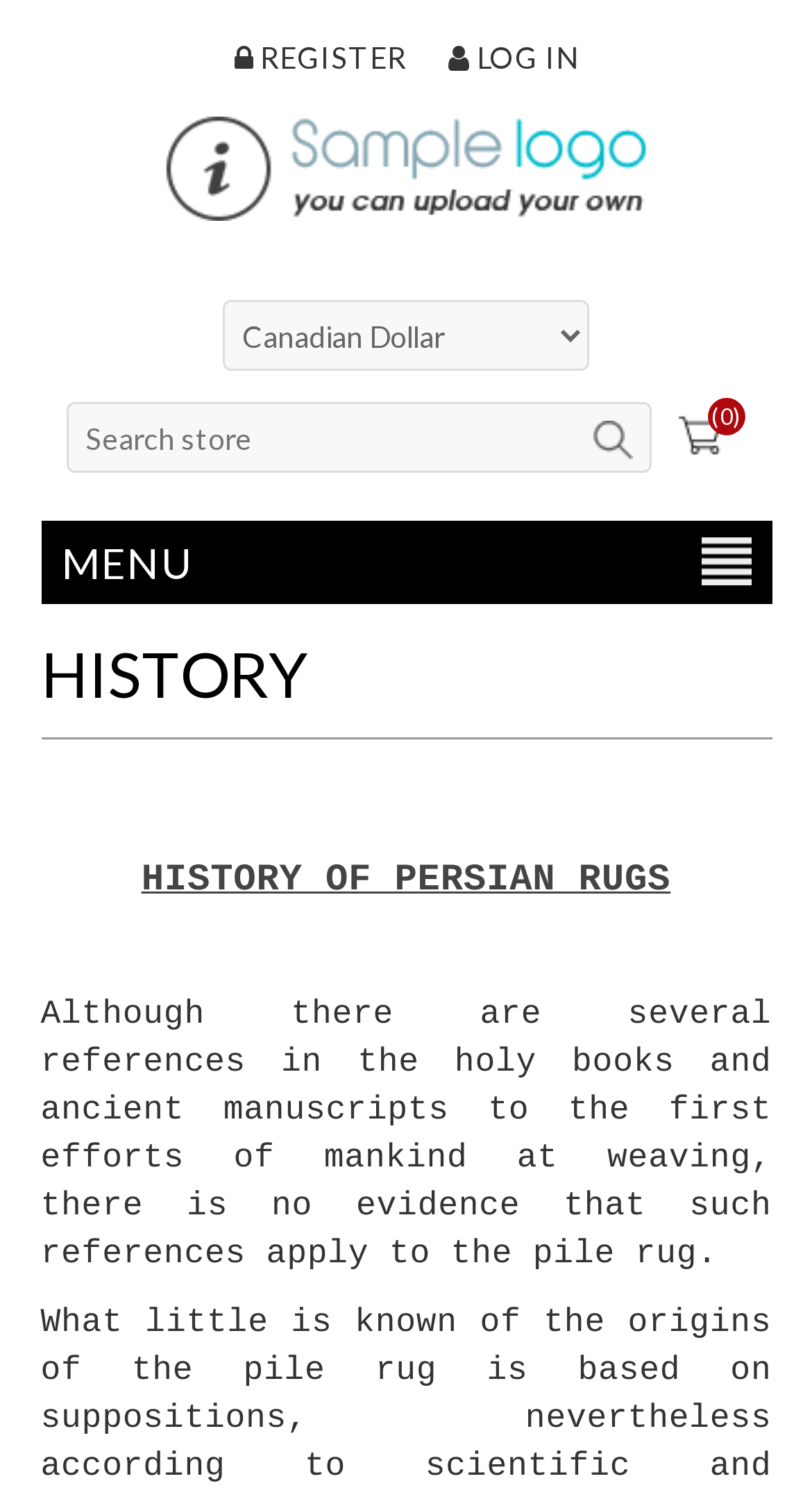Determine the bounding box coordinates of the region that needs to be clicked to achieve the task: "view the history of persian rugs".

[0.05, 0.426, 0.95, 0.477]